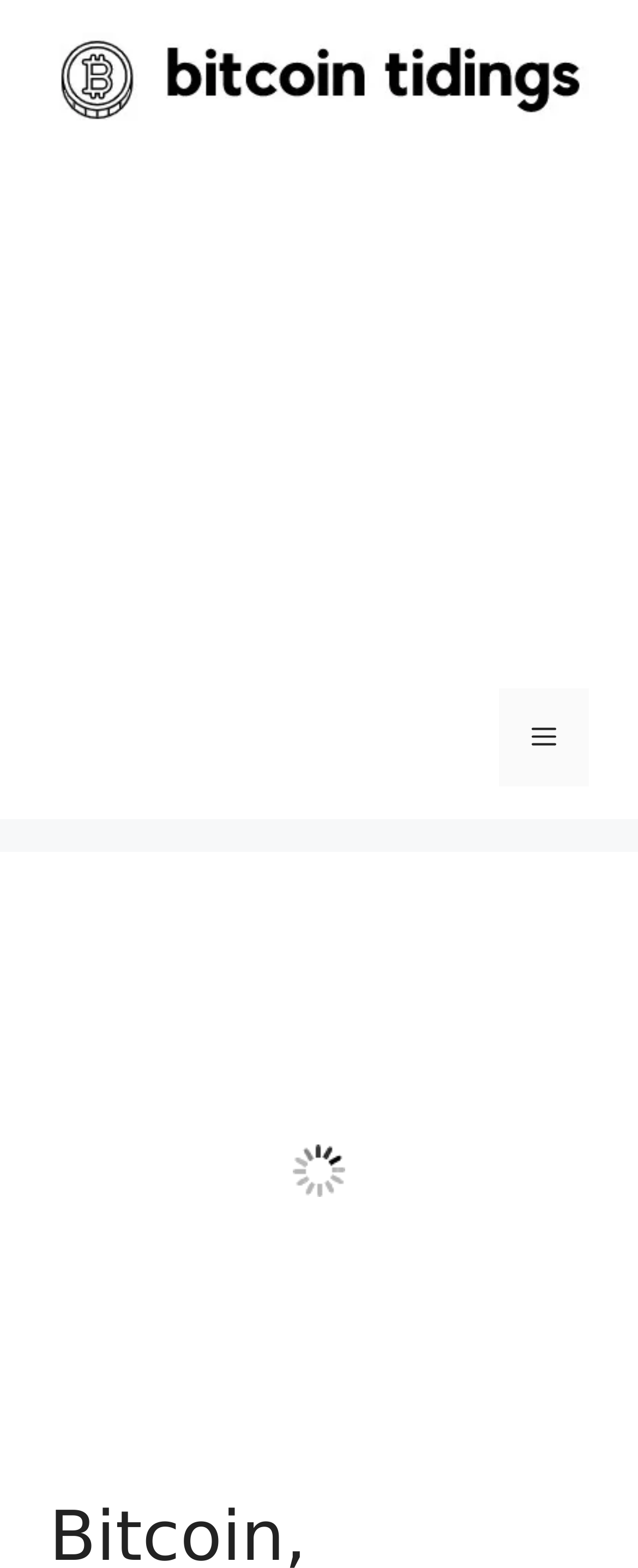Provide a short answer to the following question with just one word or phrase: What is the purpose of the button on the top right corner?

Menu